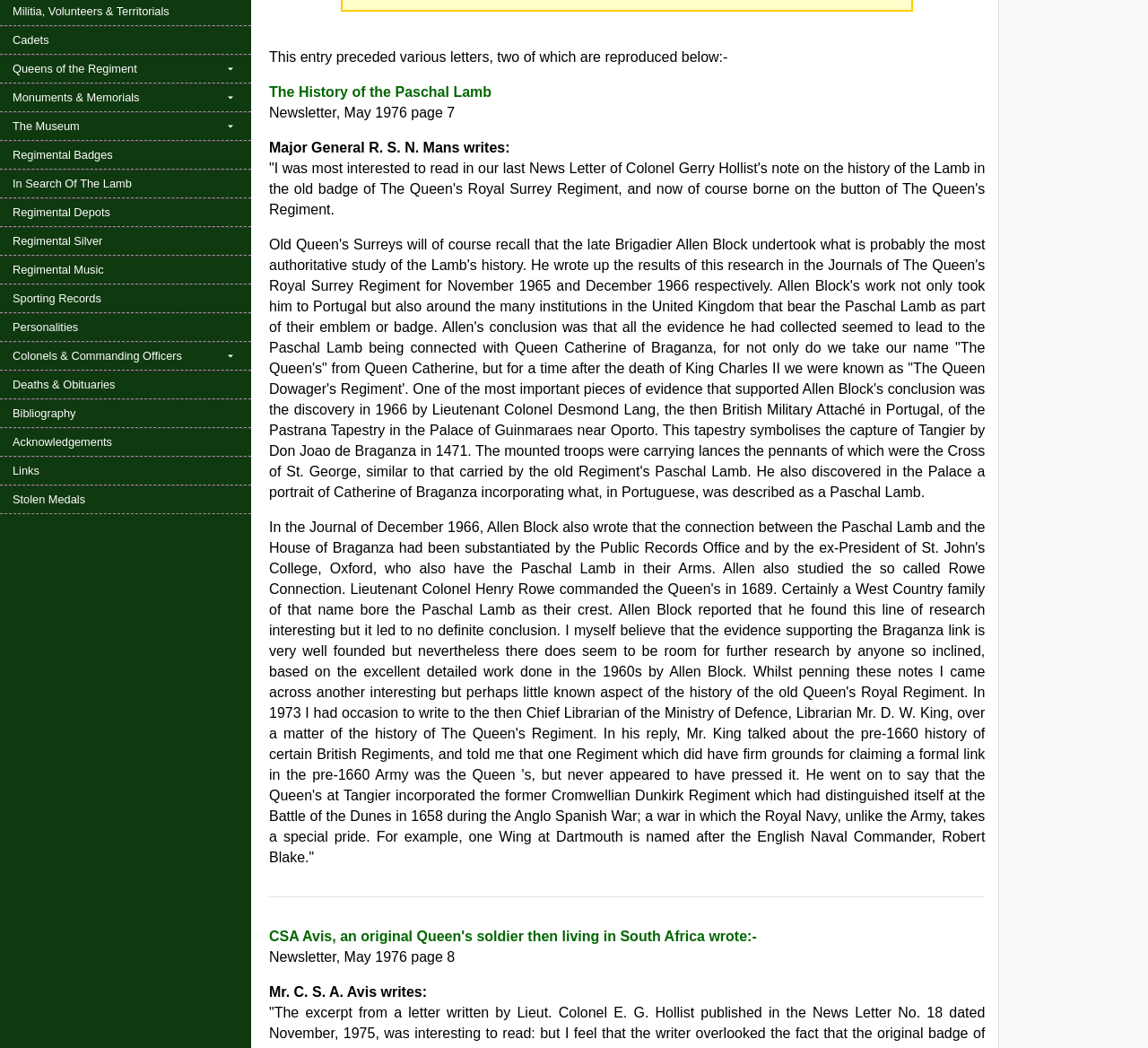Using the description: "Bibliography", determine the UI element's bounding box coordinates. Ensure the coordinates are in the format of four float numbers between 0 and 1, i.e., [left, top, right, bottom].

[0.0, 0.382, 0.219, 0.408]